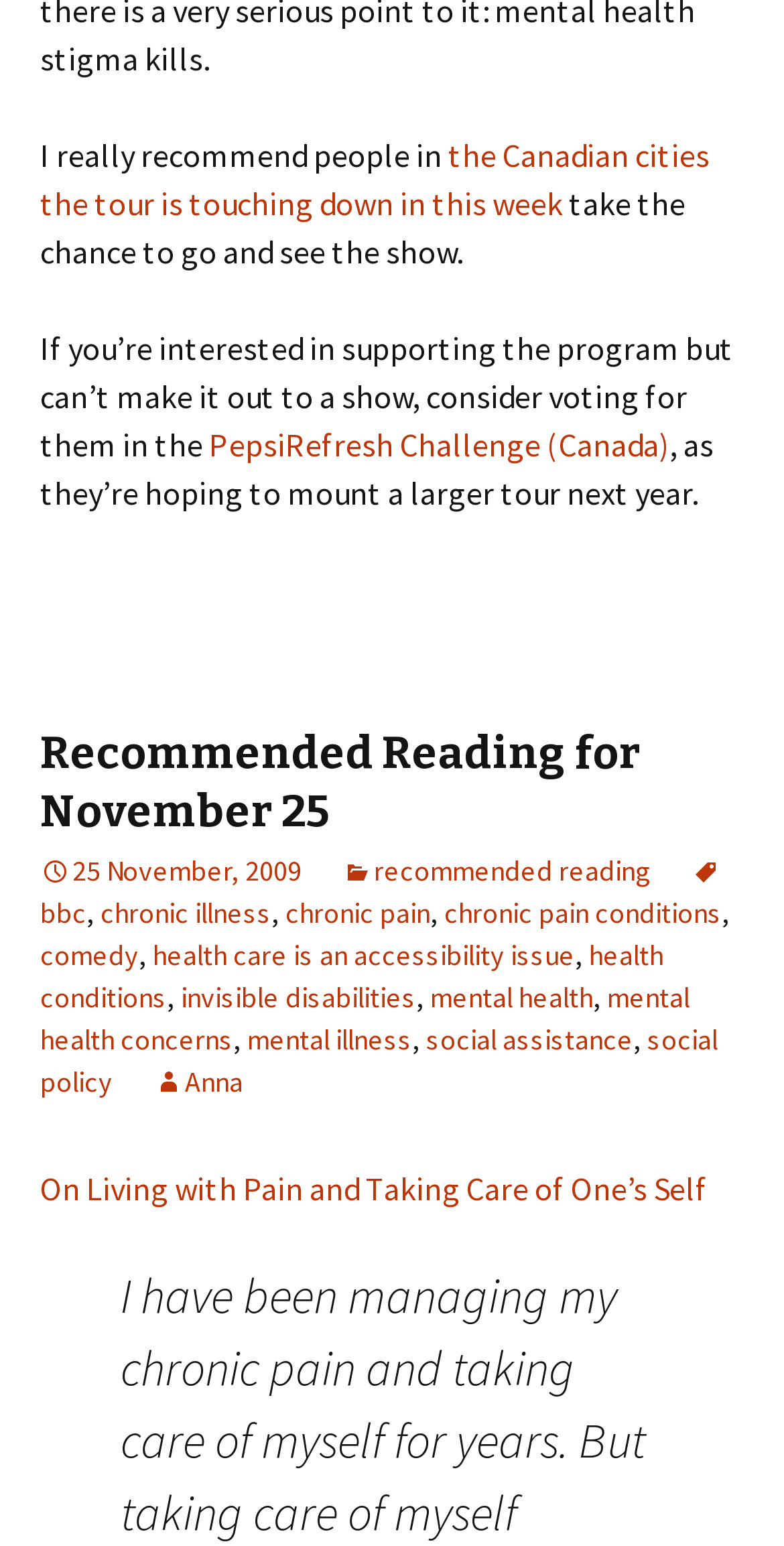Determine the bounding box coordinates for the clickable element required to fulfill the instruction: "click the link to the PepsiRefresh Challenge". Provide the coordinates as four float numbers between 0 and 1, i.e., [left, top, right, bottom].

[0.267, 0.275, 0.854, 0.301]